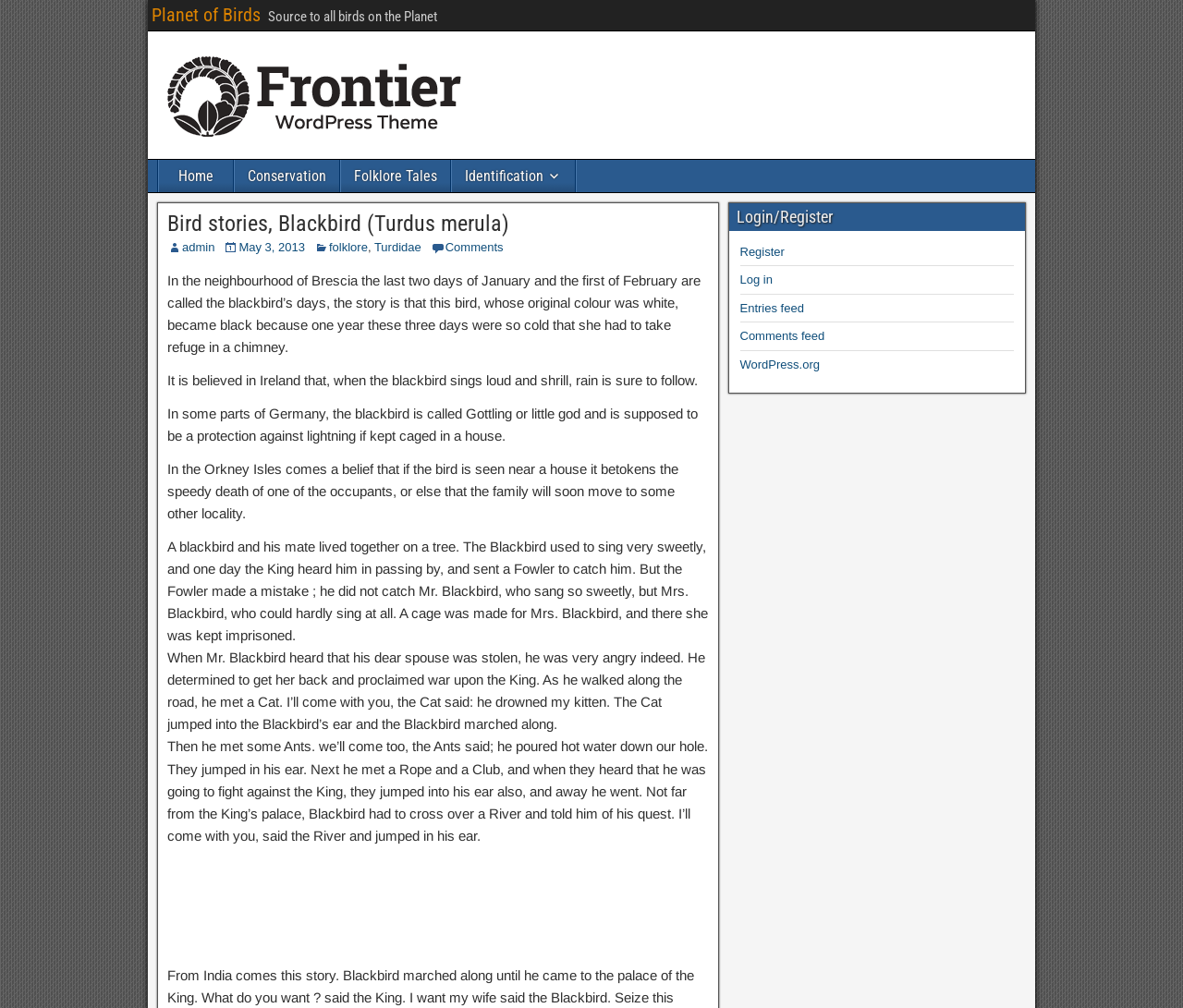Identify the coordinates of the bounding box for the element that must be clicked to accomplish the instruction: "Login to the website".

[0.625, 0.271, 0.653, 0.284]